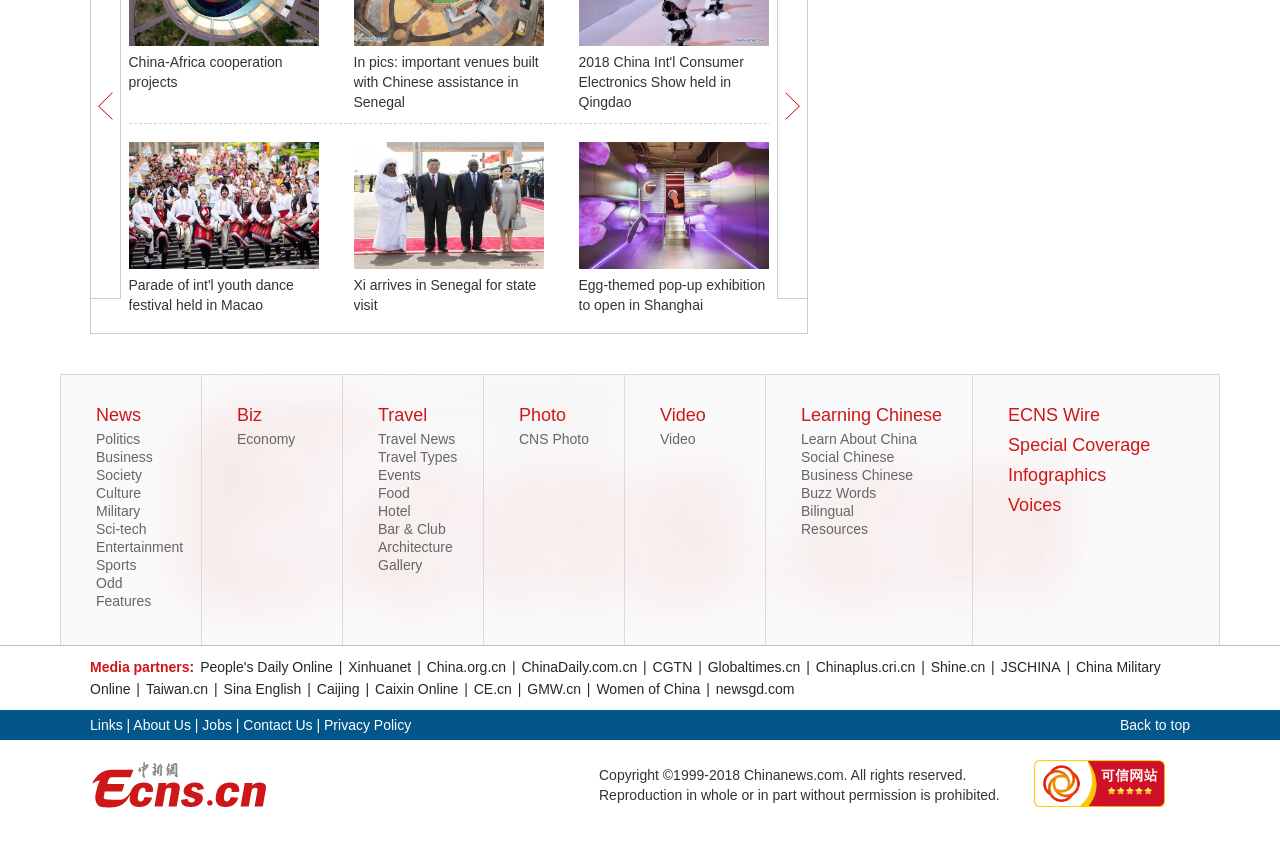Can you provide the bounding box coordinates for the element that should be clicked to implement the instruction: "Browse 'News'"?

[0.075, 0.469, 0.11, 0.492]